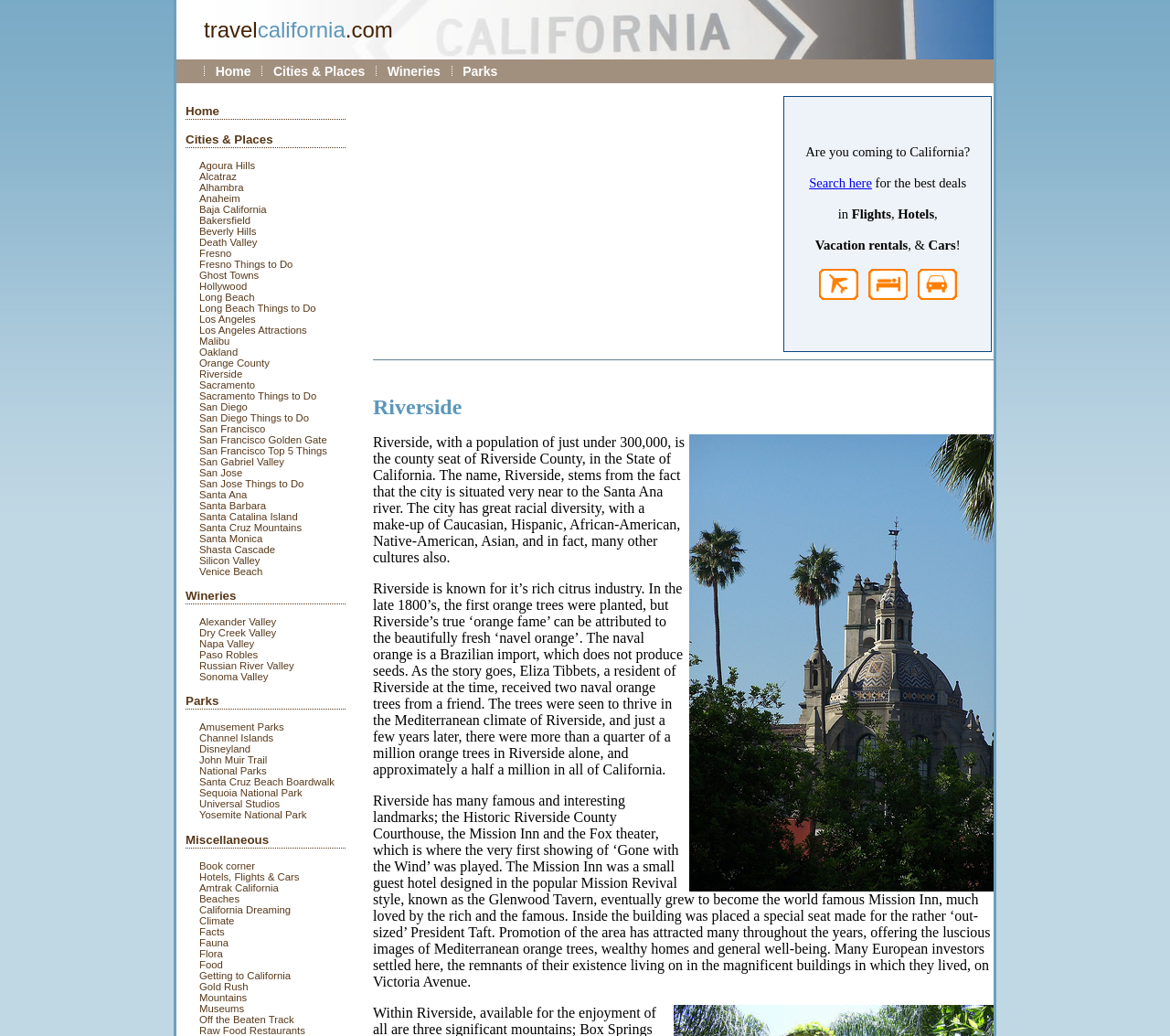Find and indicate the bounding box coordinates of the region you should select to follow the given instruction: "check out Yosemite National Park".

[0.159, 0.781, 0.262, 0.792]